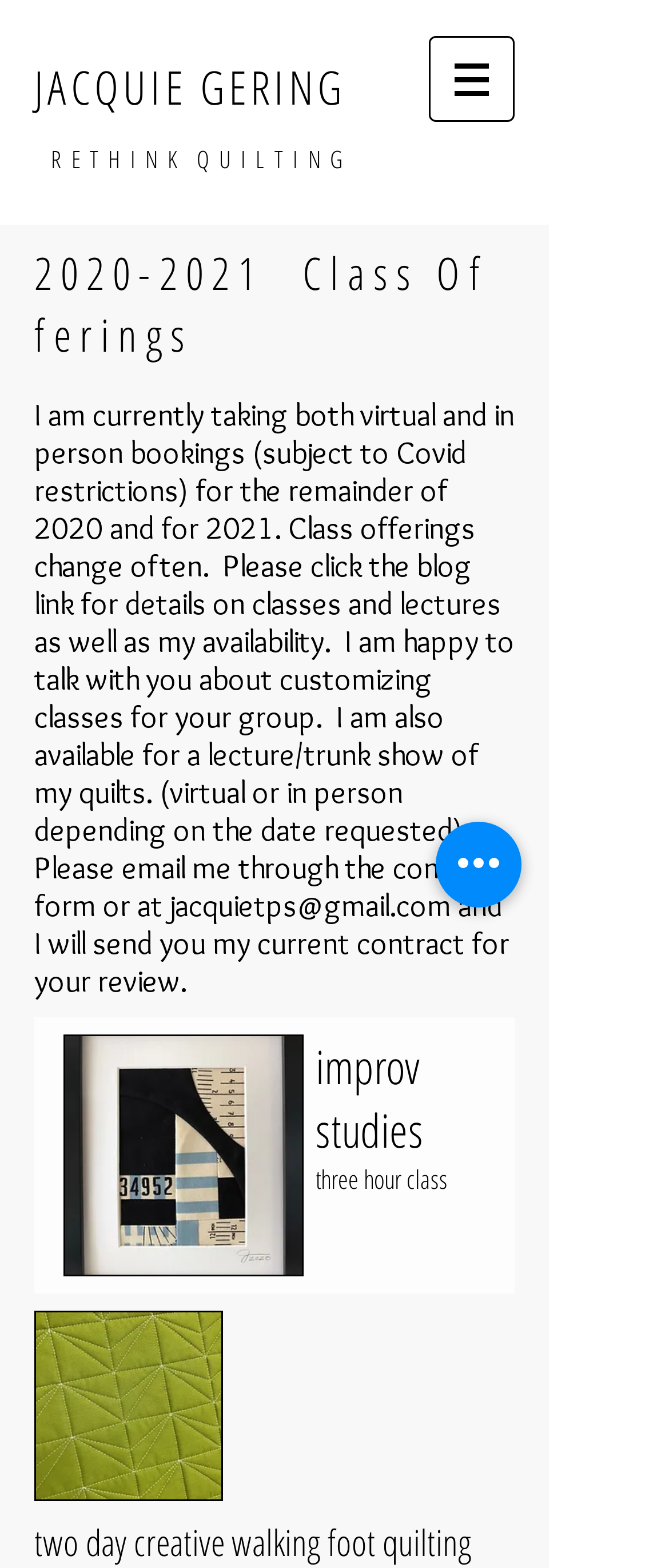Please provide a brief answer to the following inquiry using a single word or phrase:
What type of classes are offered?

Quilting classes